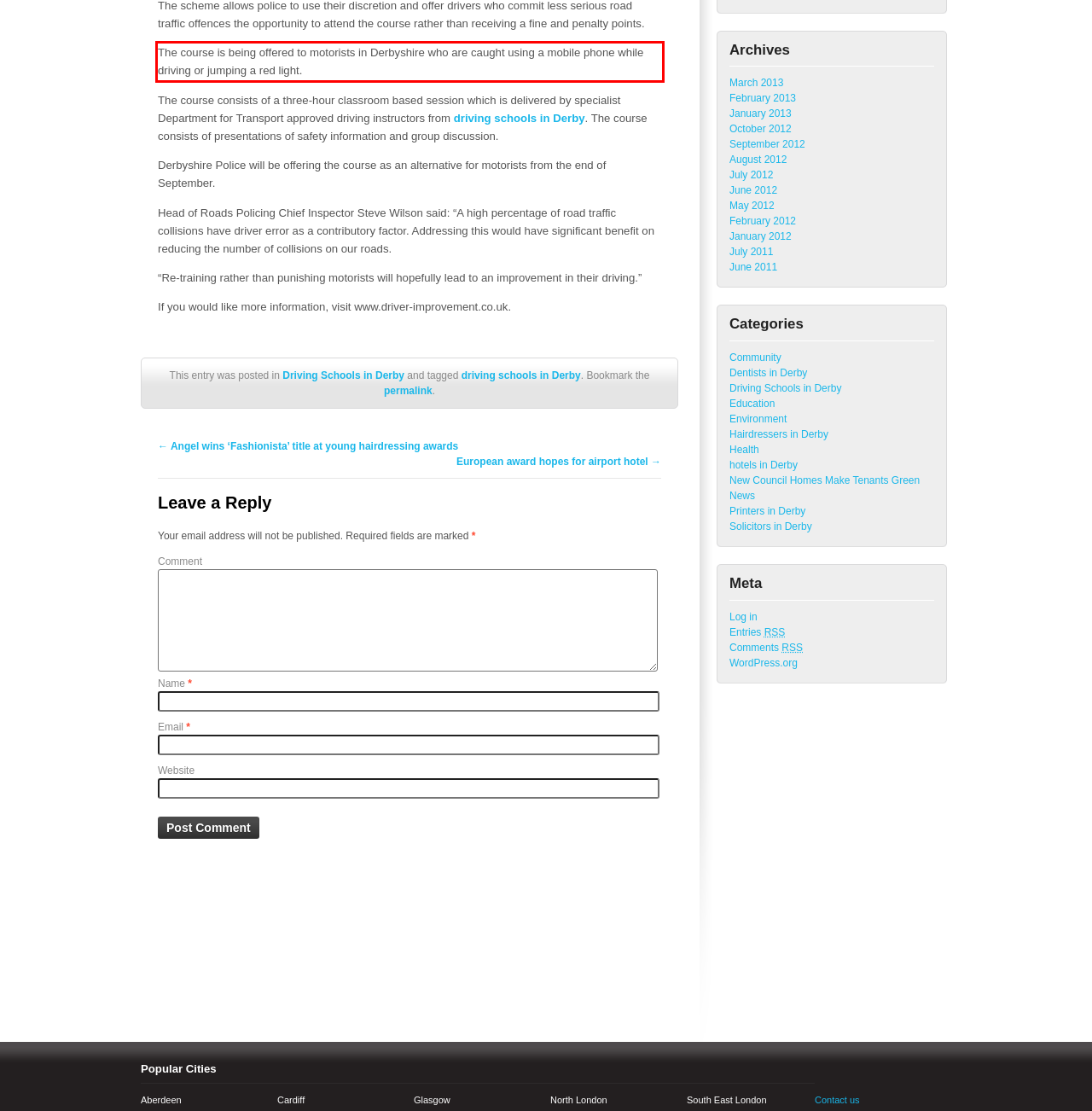Examine the screenshot of the webpage, locate the red bounding box, and perform OCR to extract the text contained within it.

The course is being offered to motorists in Derbyshire who are caught using a mobile phone while driving or jumping a red light.